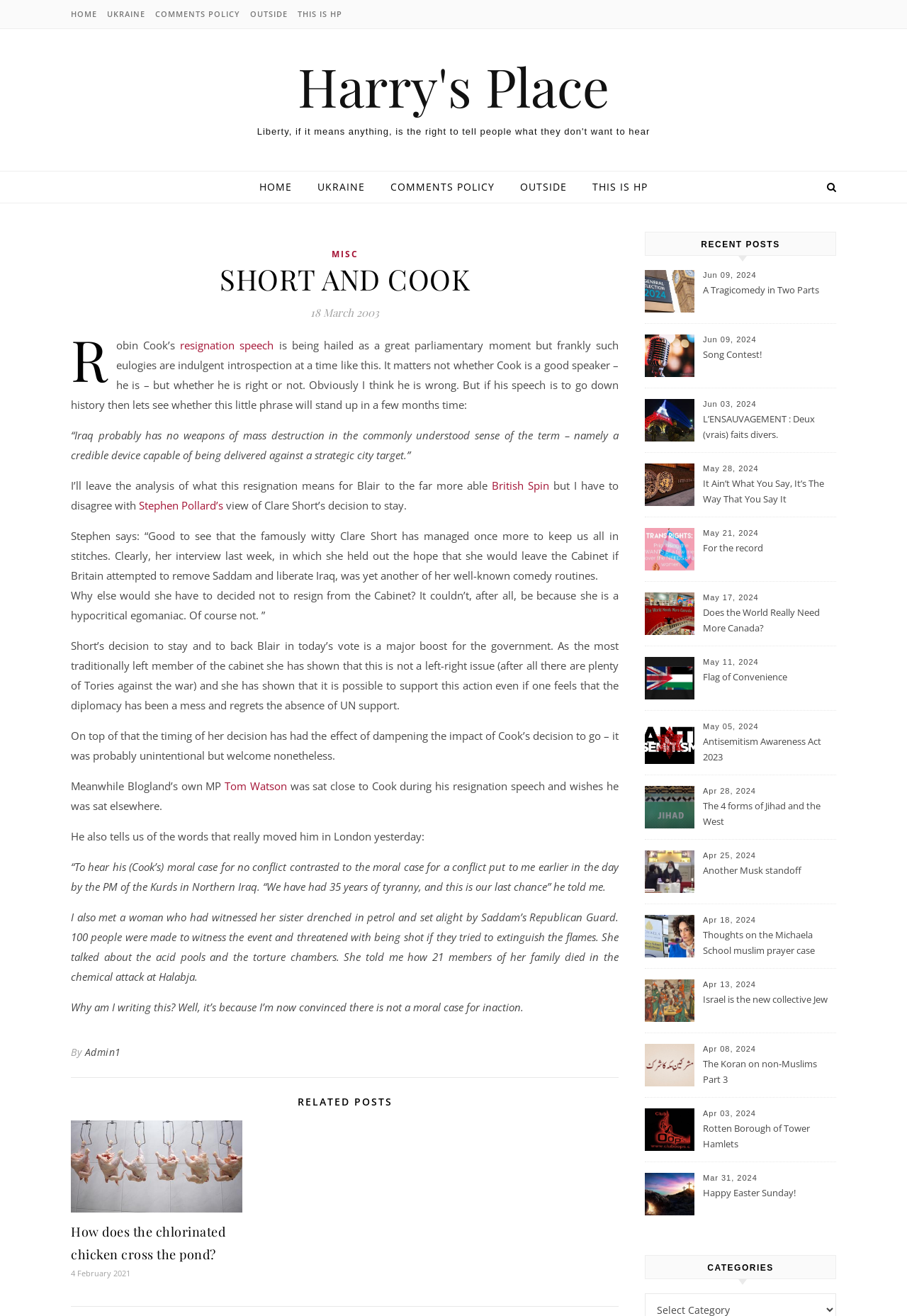Refer to the element description A Tragicomedy in Two Parts and identify the corresponding bounding box in the screenshot. Format the coordinates as (top-left x, top-left y, bottom-right x, bottom-right y) with values in the range of 0 to 1.

[0.775, 0.214, 0.92, 0.239]